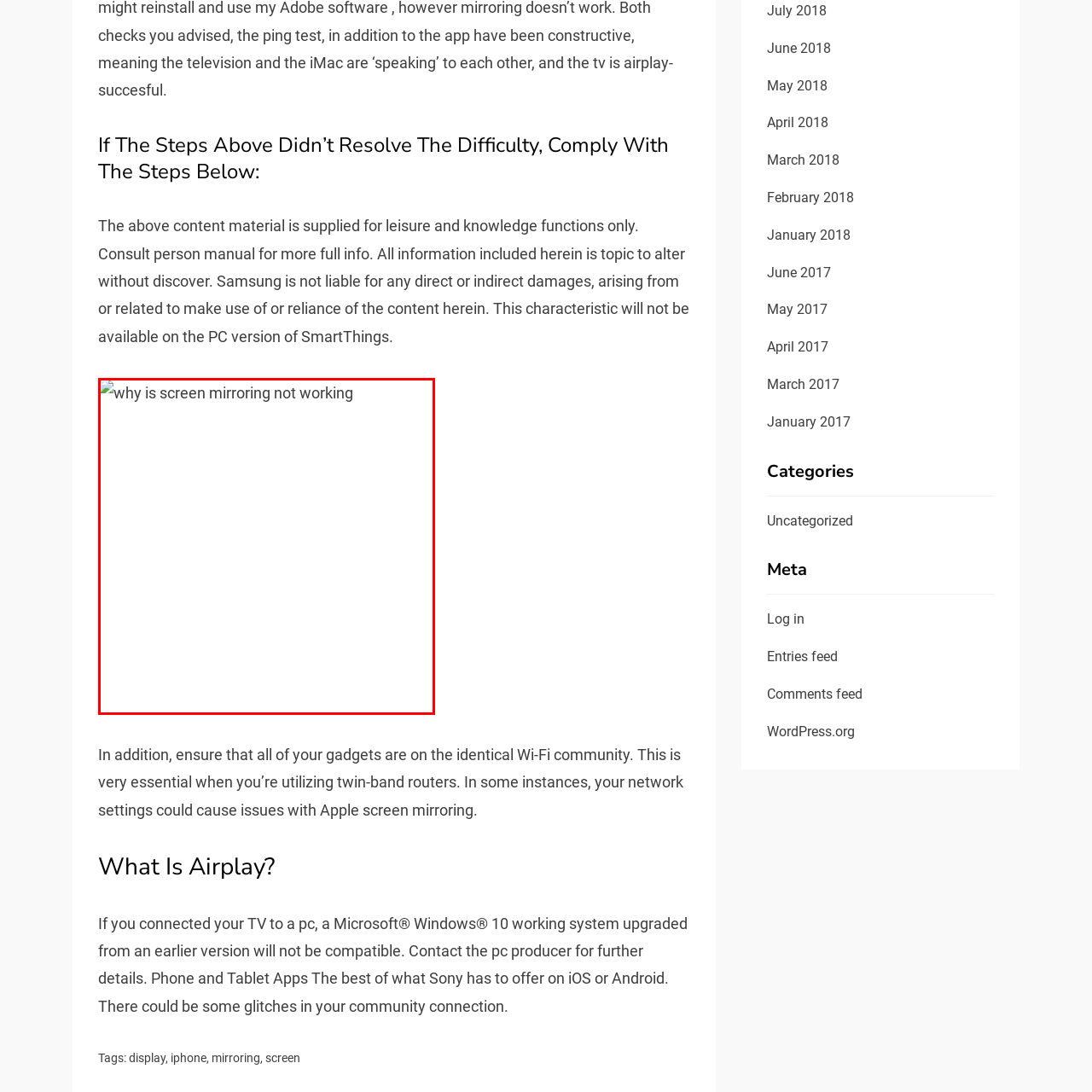What is a crucial step for successful screen mirroring?
Examine the red-bounded area in the image carefully and respond to the question with as much detail as possible.

The focus of the caption hints at the importance of ensuring devices are connected to the same Wi-Fi network to facilitate a successful connection, implying that this is a crucial step for successful screen mirroring.